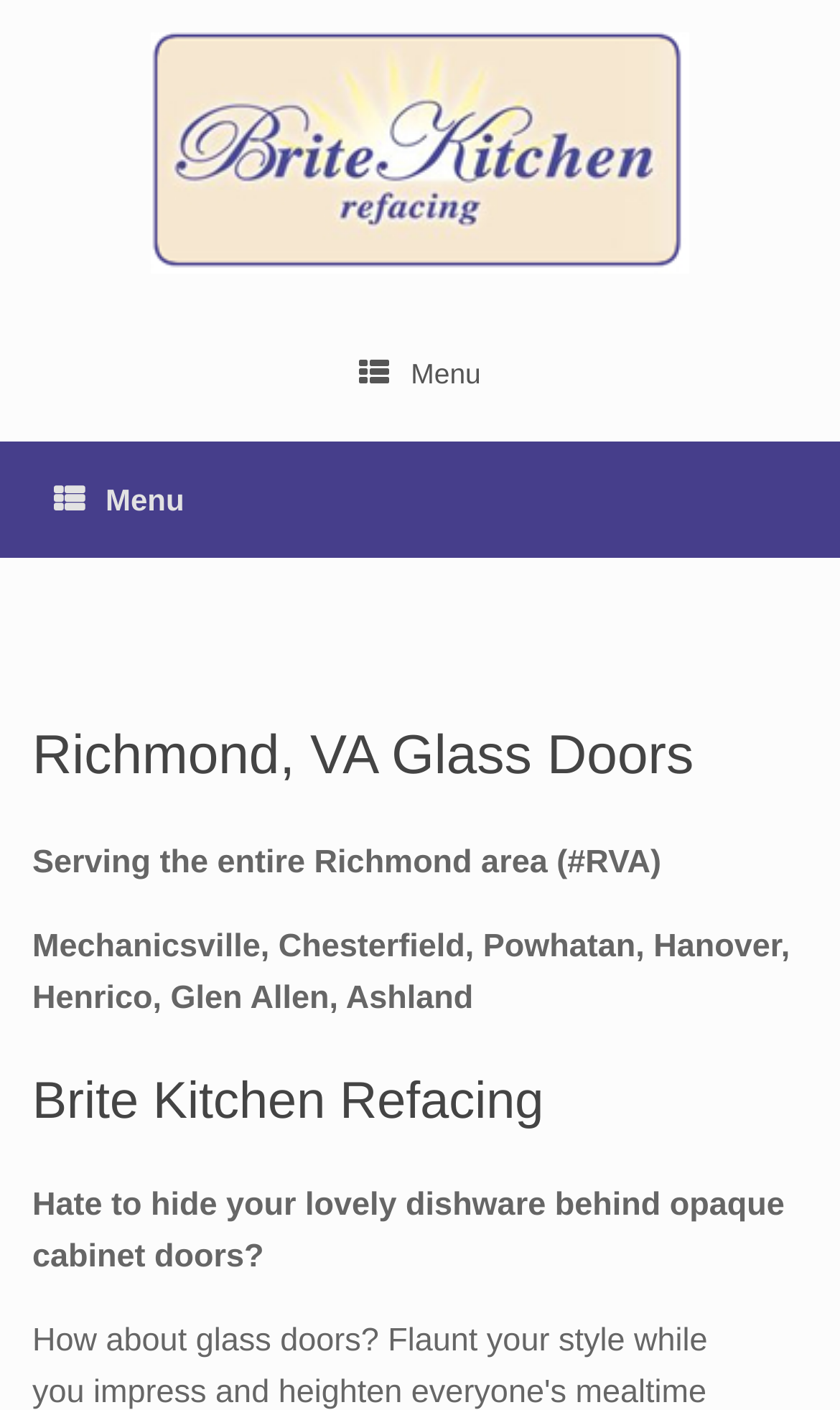Give a short answer to this question using one word or a phrase:
What areas does the company serve?

Richmond, VA and surrounding areas